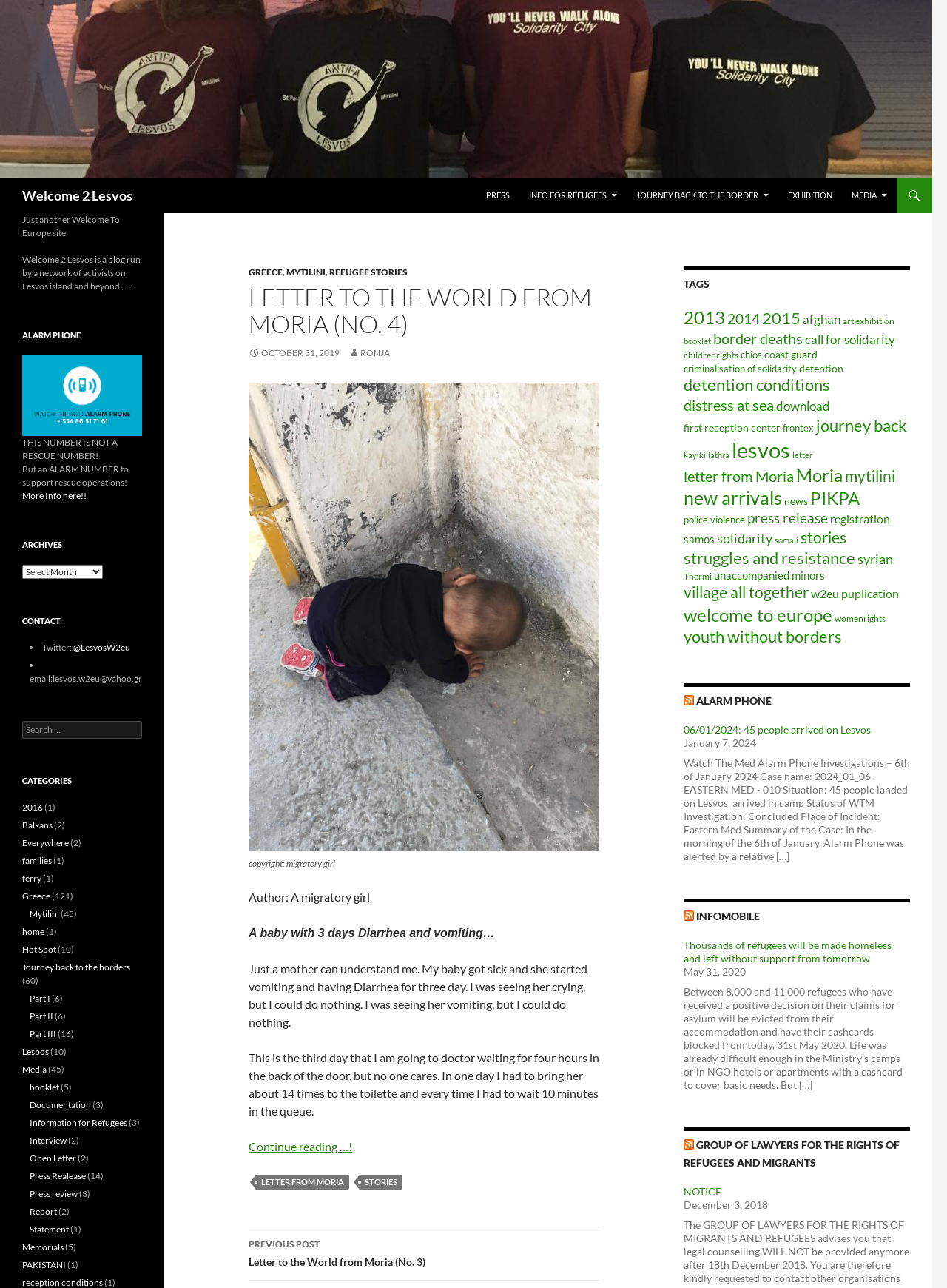What is the location mentioned in the article?
Based on the screenshot, give a detailed explanation to answer the question.

I found the location mentioned in the article by looking at the link element with the text 'MYTILINI' which is located in the header section of the article.